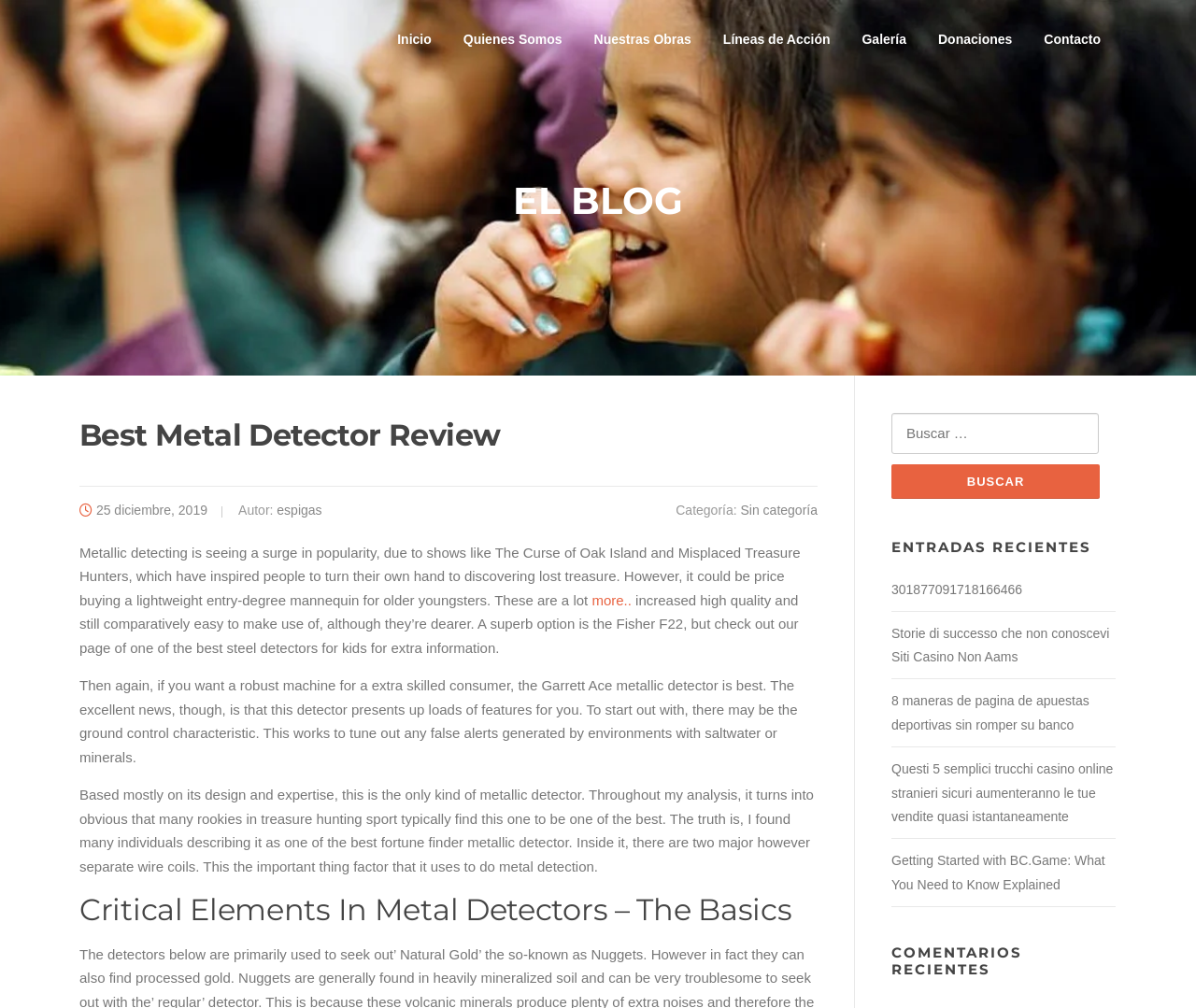Determine the bounding box coordinates of the clickable element to achieve the following action: 'Click on the 'Inicio' link'. Provide the coordinates as four float values between 0 and 1, formatted as [left, top, right, bottom].

[0.319, 0.0, 0.374, 0.079]